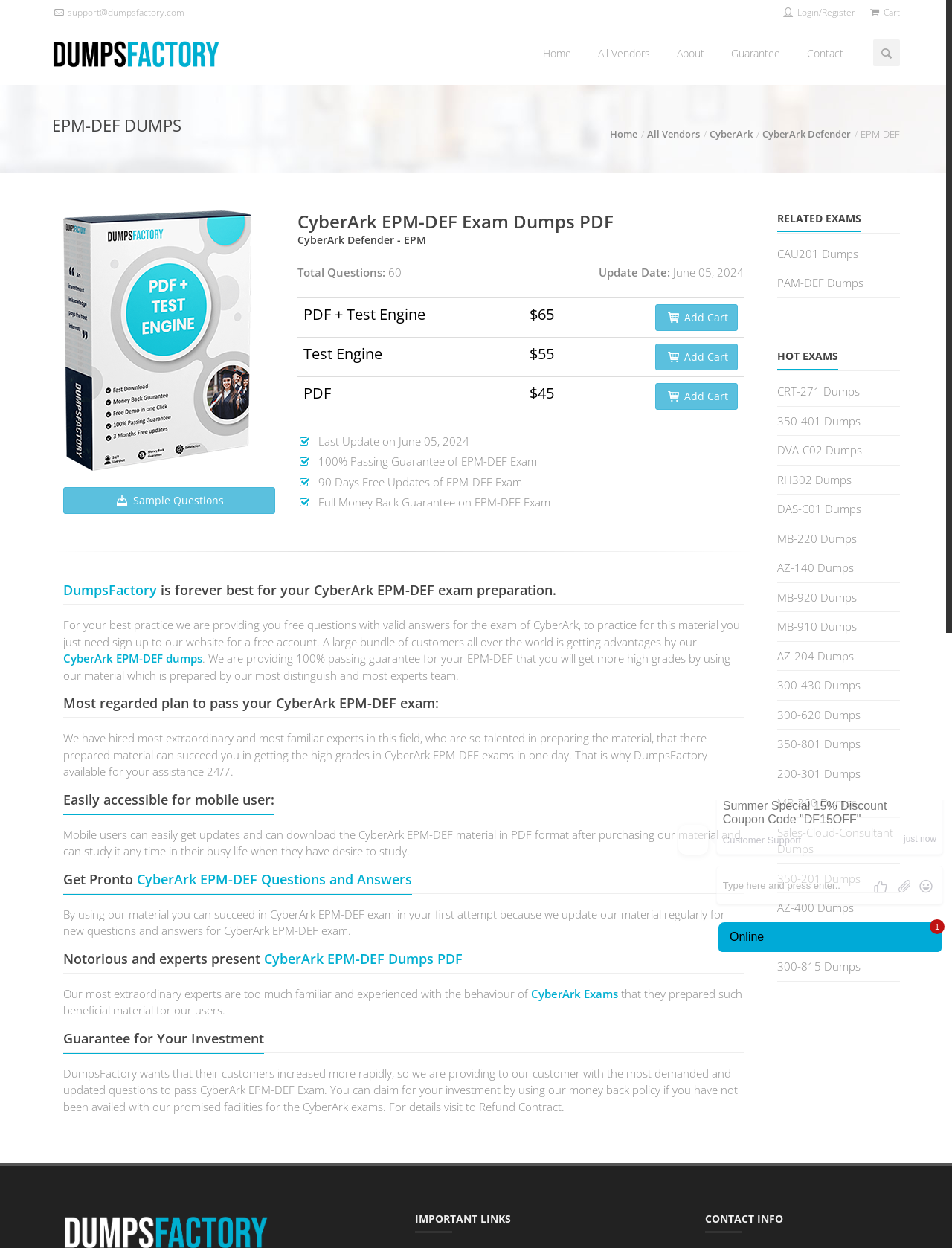Please find the bounding box coordinates of the element that needs to be clicked to perform the following instruction: "Contact the support team". The bounding box coordinates should be four float numbers between 0 and 1, represented as [left, top, right, bottom].

[0.055, 0.0, 0.194, 0.02]